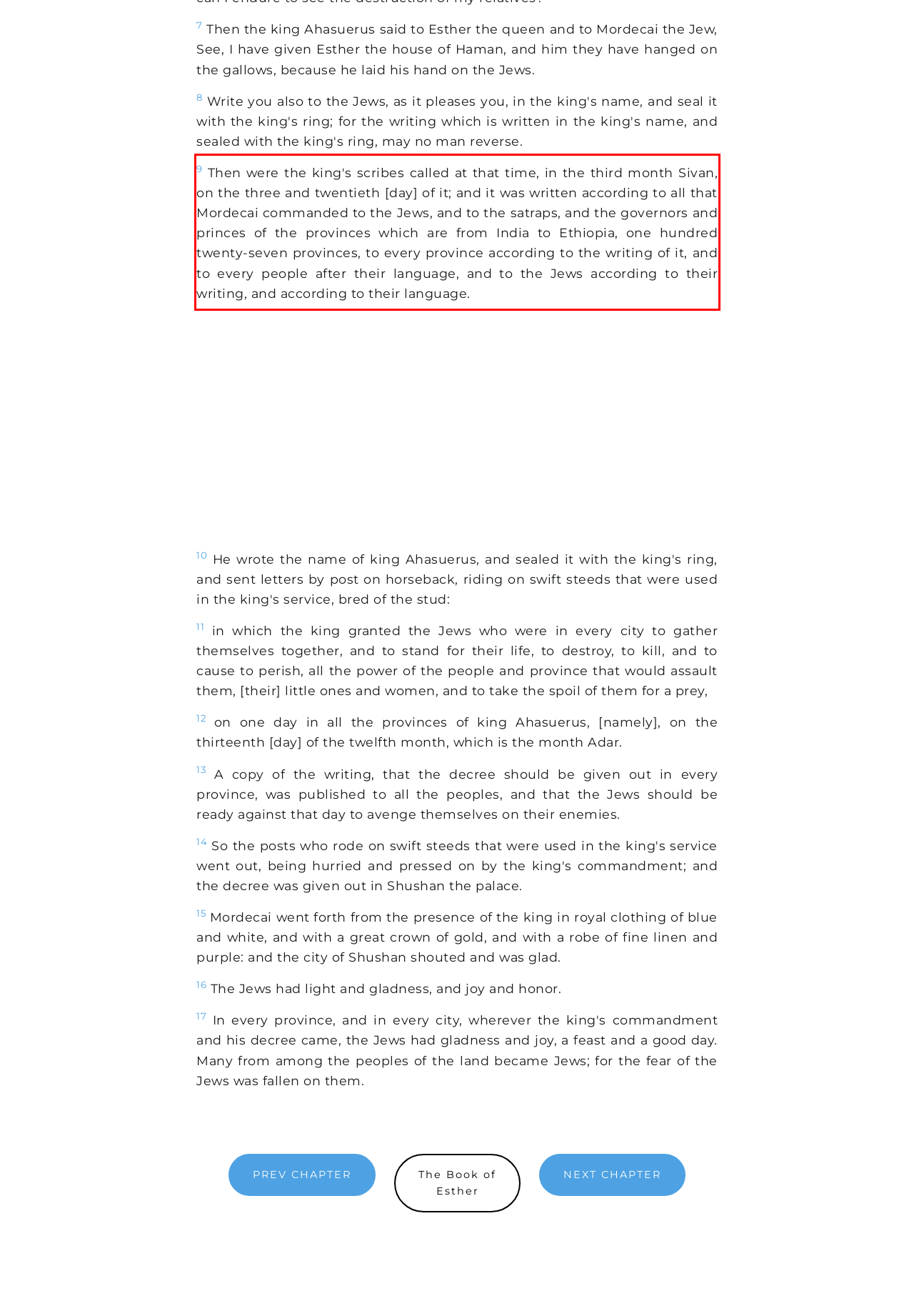You have a screenshot of a webpage with a red bounding box. Identify and extract the text content located inside the red bounding box.

9 Then were the king's scribes called at that time, in the third month Sivan, on the three and twentieth [day] of it; and it was written according to all that Mordecai commanded to the Jews, and to the satraps, and the governors and princes of the provinces which are from India to Ethiopia, one hundred twenty-seven provinces, to every province according to the writing of it, and to every people after their language, and to the Jews according to their writing, and according to their language.